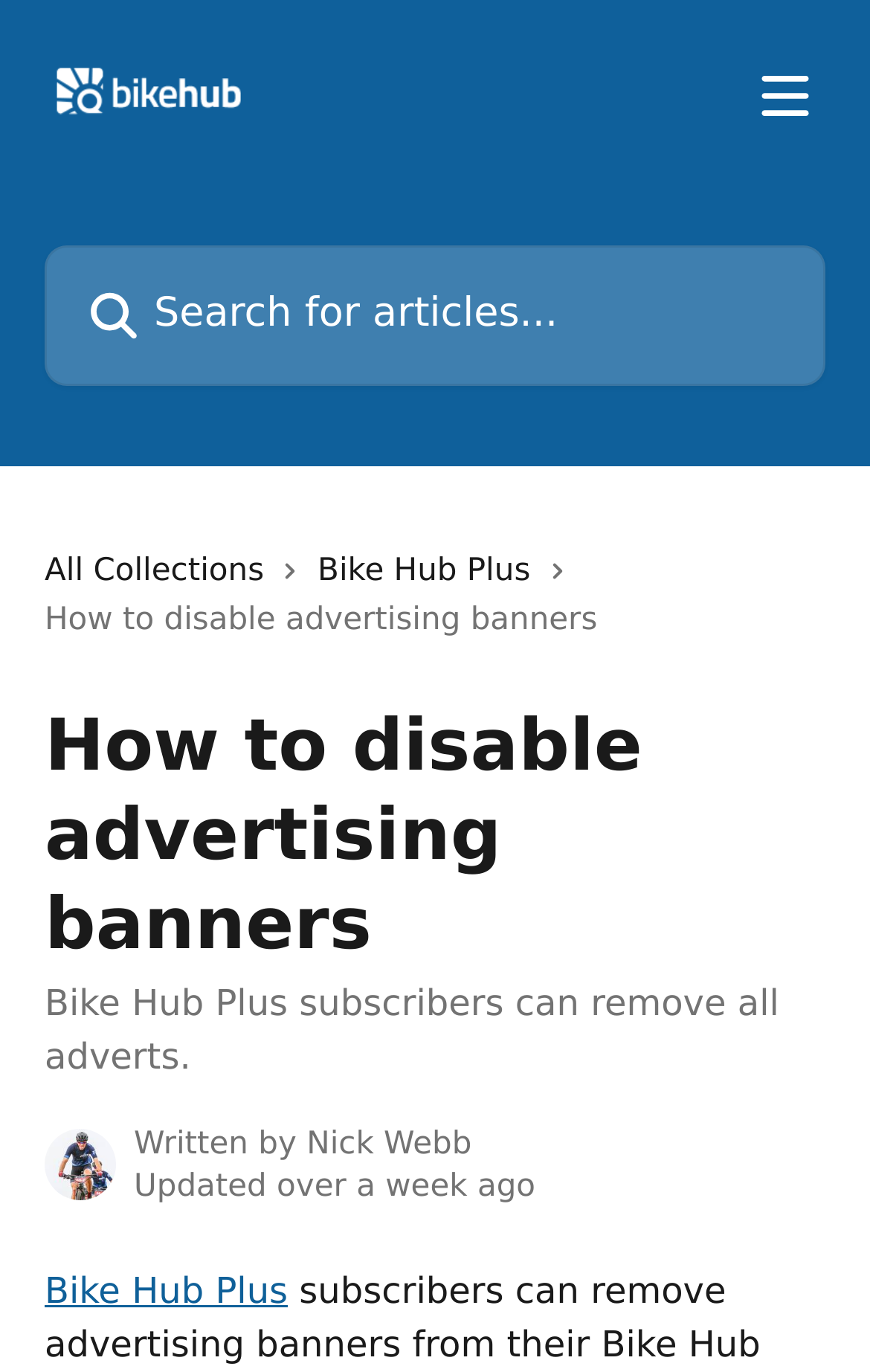Explain the contents of the webpage comprehensively.

The webpage is about the Bike Hub Help Center, specifically an article on "How to disable advertising banners". At the top, there is a header section with a link to the "Bike Hub Help Center" and an image of the same name. Next to it, there is a button to open a menu, accompanied by an image. On the right side of the header, there is a search box with a placeholder text "Search for articles..." and a small image.

Below the header, there are three links: "All Collections", "Bike Hub Plus", and another "Bike Hub Plus" link at the bottom of the page. Each link has a small image next to it. The main content of the page is a static text section with the title "How to disable advertising banners" and a brief description "Bike Hub Plus subscribers can remove all adverts.".

On the bottom left, there is an image of an avatar, labeled "Nick Webb avatar", accompanied by text "Written by" and "Updated over a week ago". The page has a clean layout with a focus on the main content, making it easy to read and navigate.